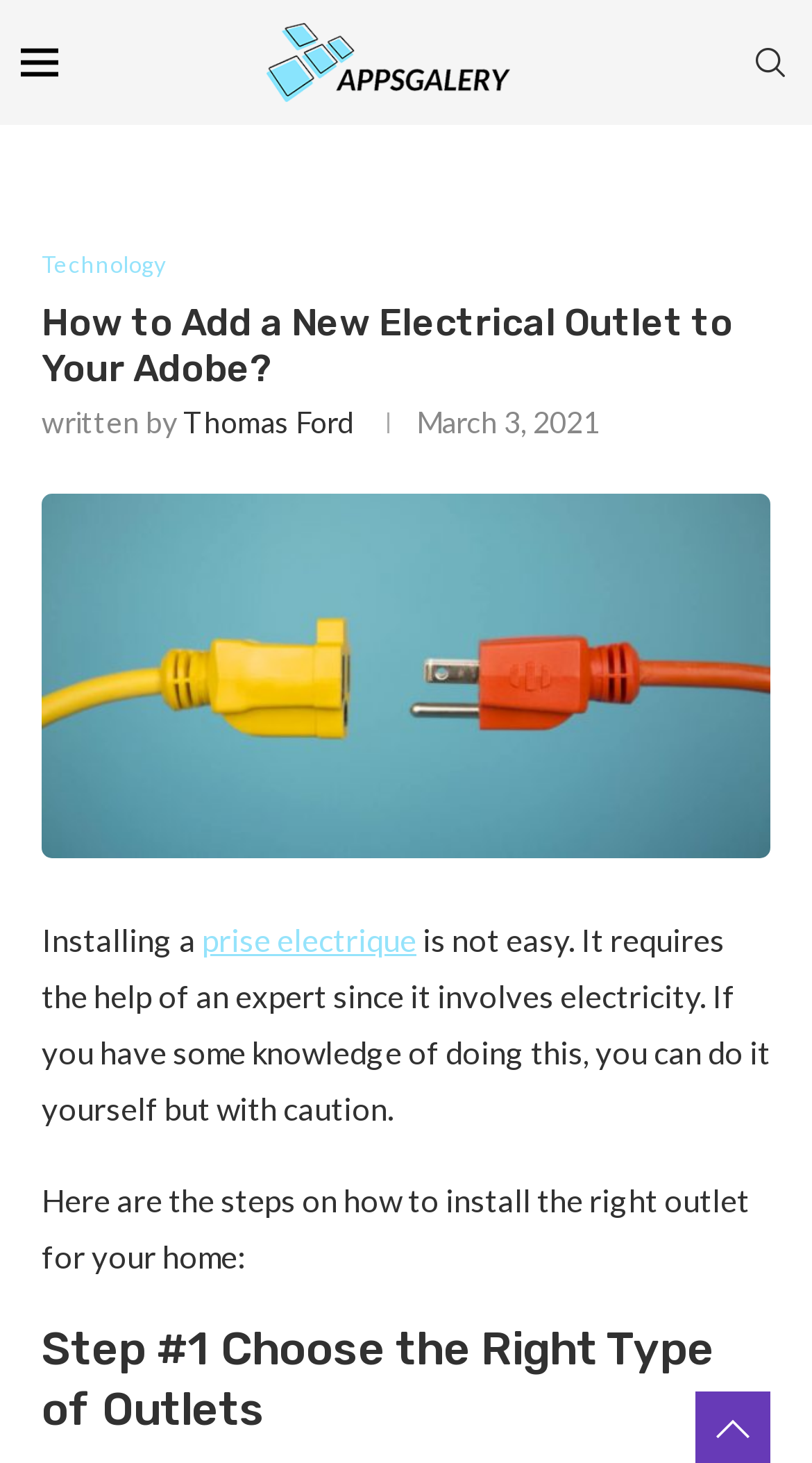Given the following UI element description: "Thomas Ford", find the bounding box coordinates in the webpage screenshot.

[0.226, 0.276, 0.436, 0.301]